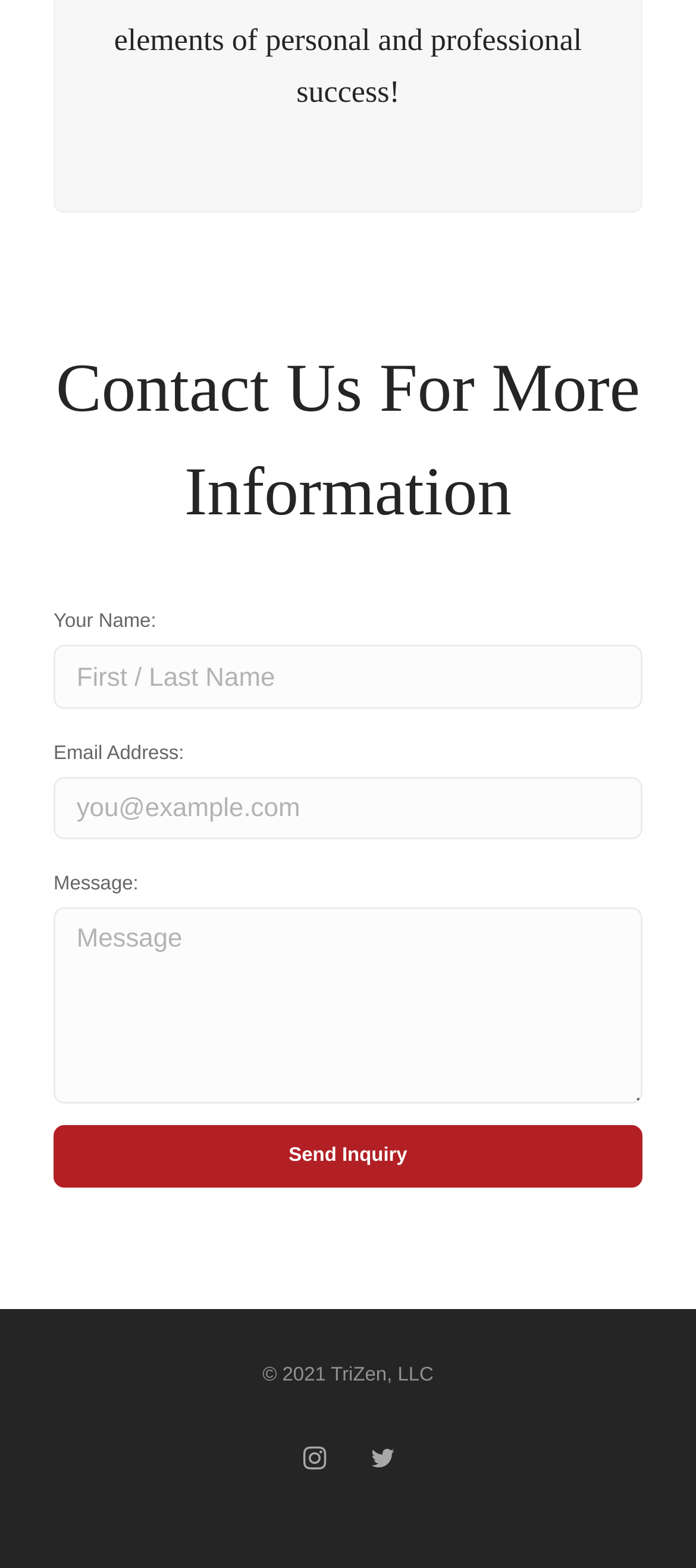Identify and provide the bounding box for the element described by: "name="s" placeholder="Search Keyword Here.."".

None